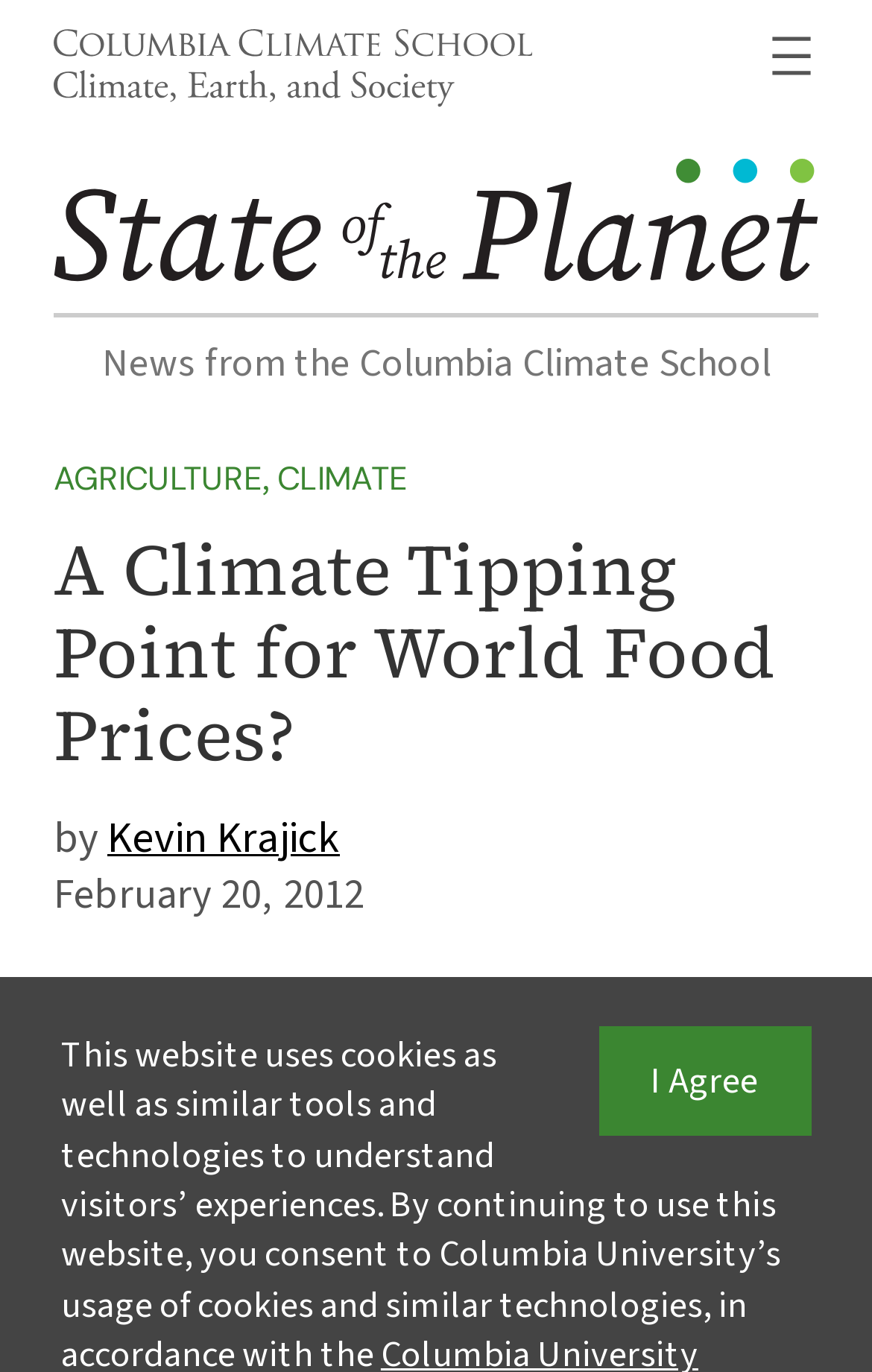Carefully observe the image and respond to the question with a detailed answer:
What is the topic of the news article?

I found the answer by looking at the links 'AGRICULTURE' and 'CLIMATE' which are separated by a comma, suggesting that they are related topics. The article's title 'A Climate Tipping Point for World Food Prices?' also supports this conclusion.